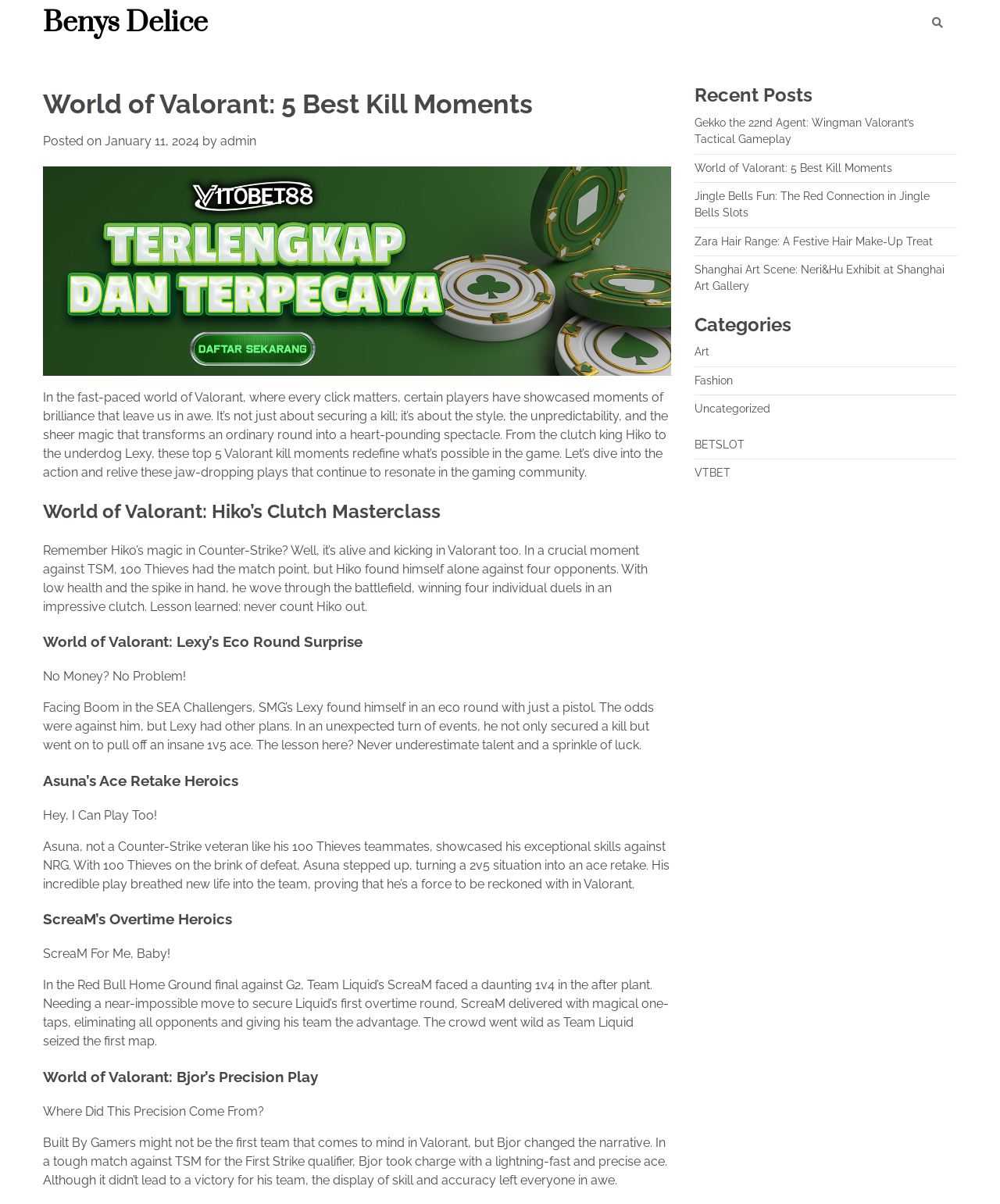What is the name of the team that Asuna played for?
Based on the image content, provide your answer in one word or a short phrase.

100 Thieves